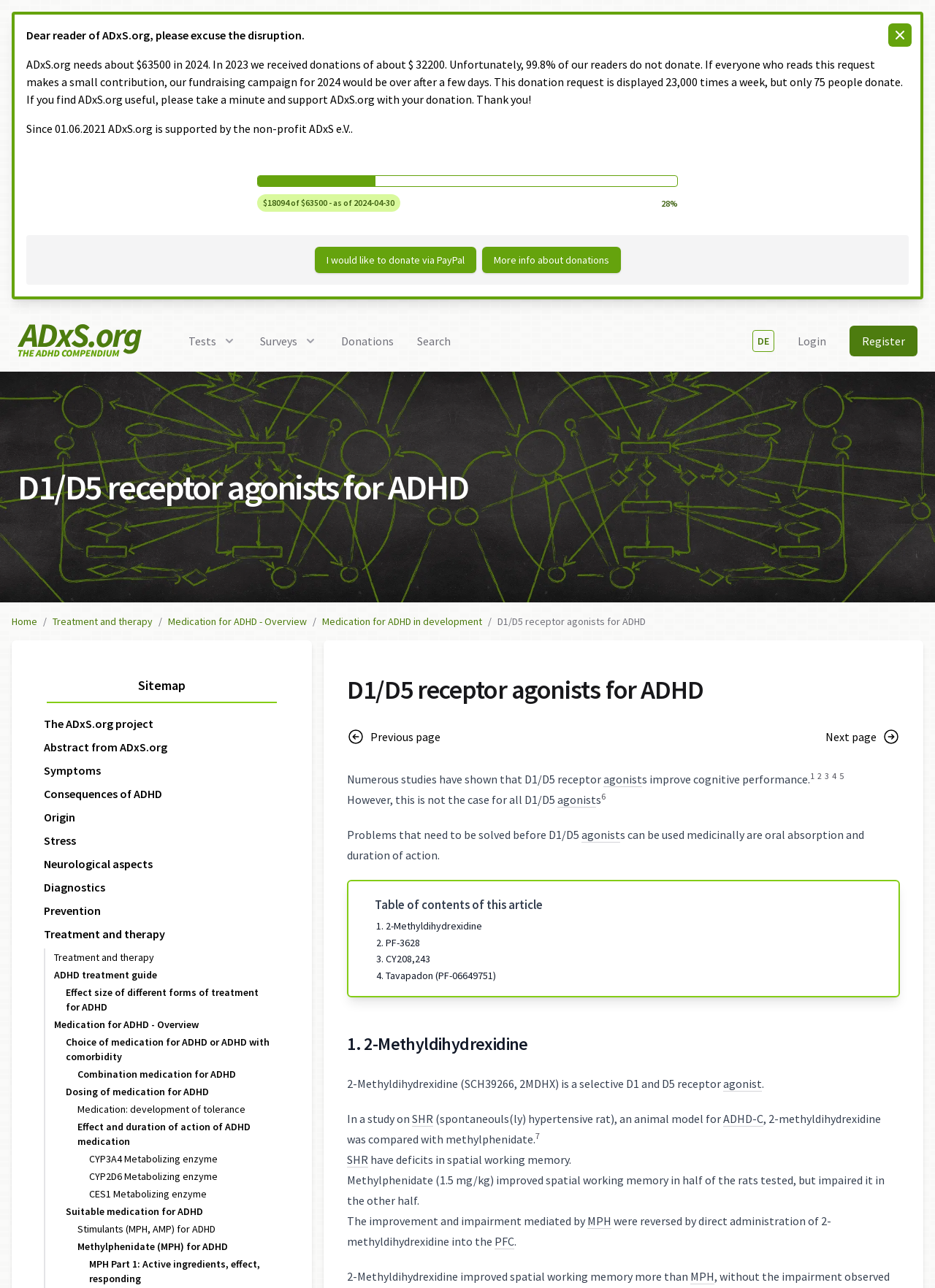Can you specify the bounding box coordinates of the area that needs to be clicked to fulfill the following instruction: "donate via PayPal"?

[0.336, 0.192, 0.509, 0.212]